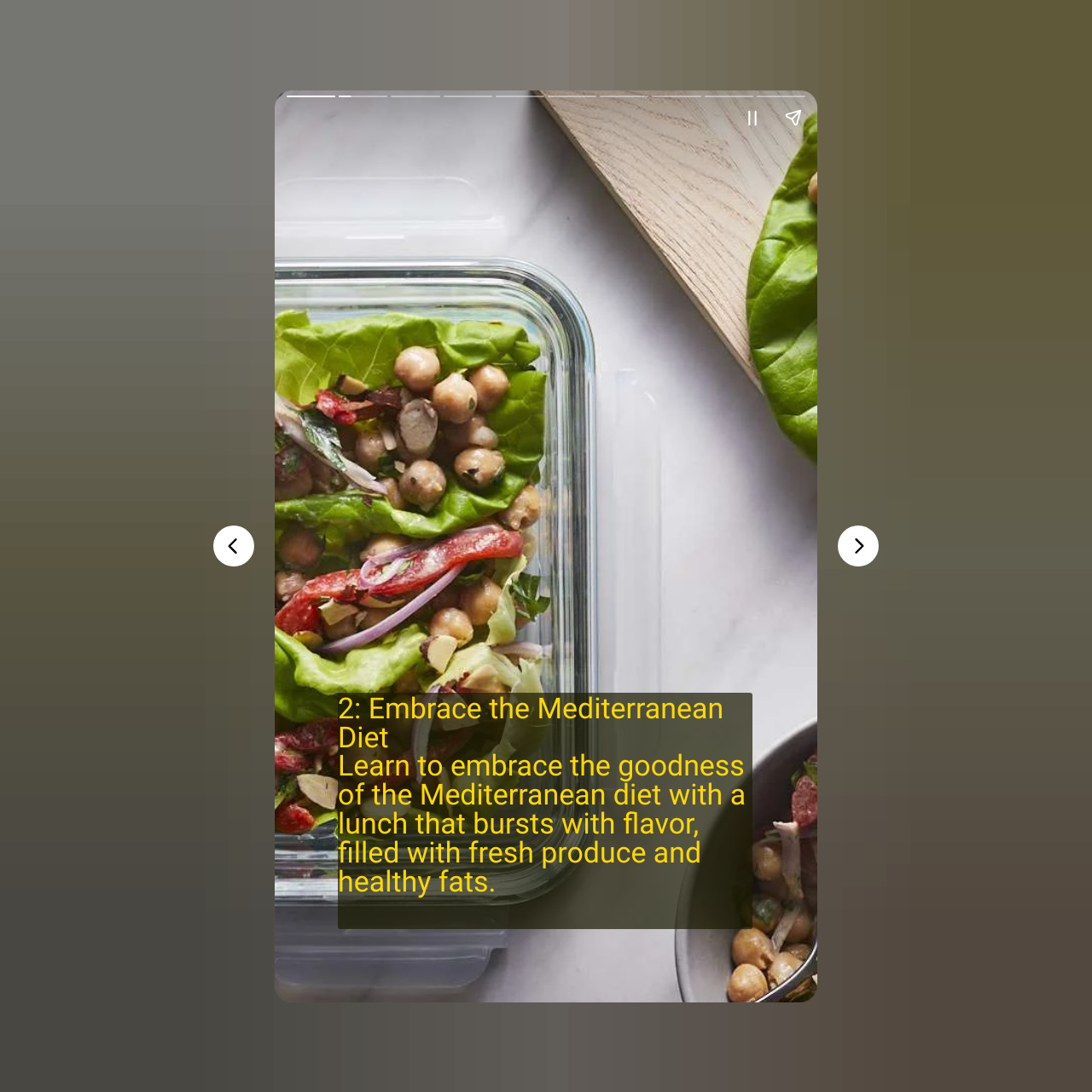Please examine the image and provide a detailed answer to the question: How many navigation buttons are there?

There are four navigation buttons: 'Previous page', 'Next page', 'Pause story', and 'Share story'. These buttons are located in different sections of the webpage, but they all serve the purpose of navigating through the content.